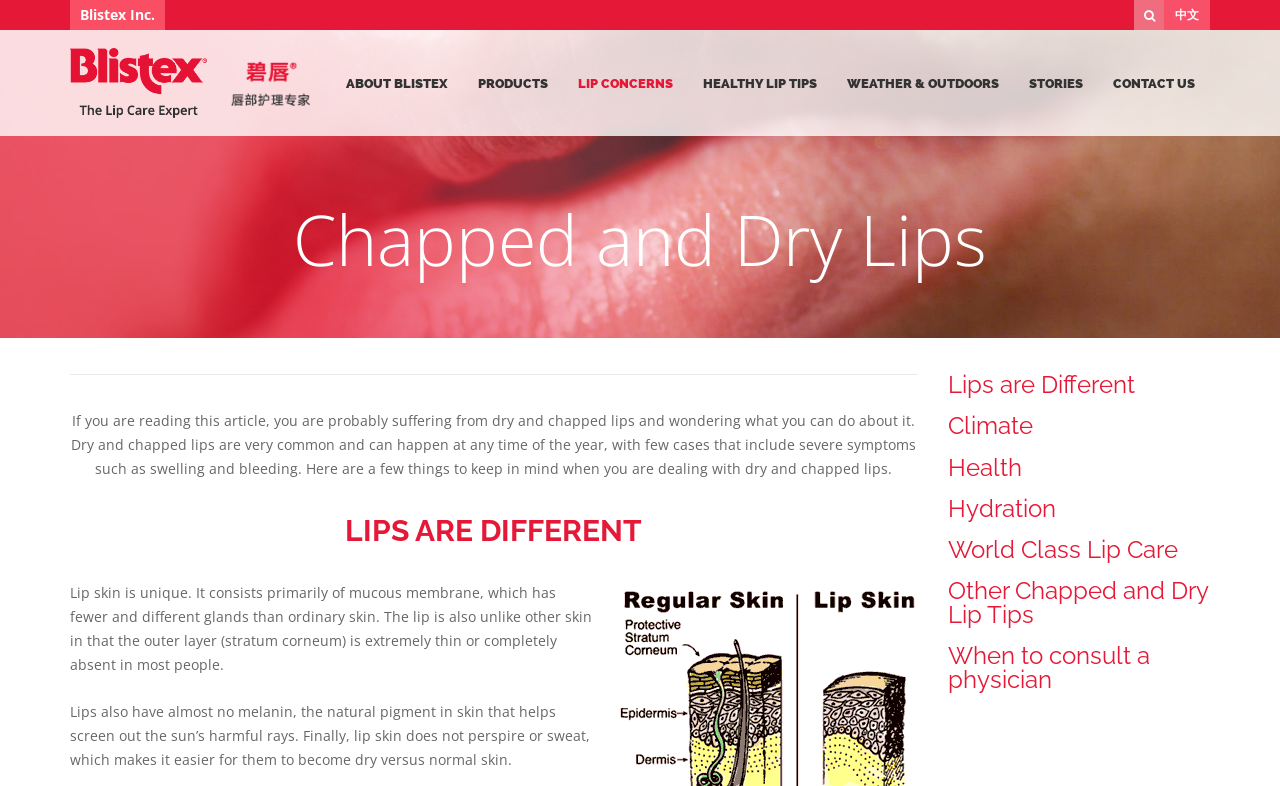Extract the bounding box coordinates for the UI element described as: "When to consult a physician".

[0.74, 0.816, 0.898, 0.883]